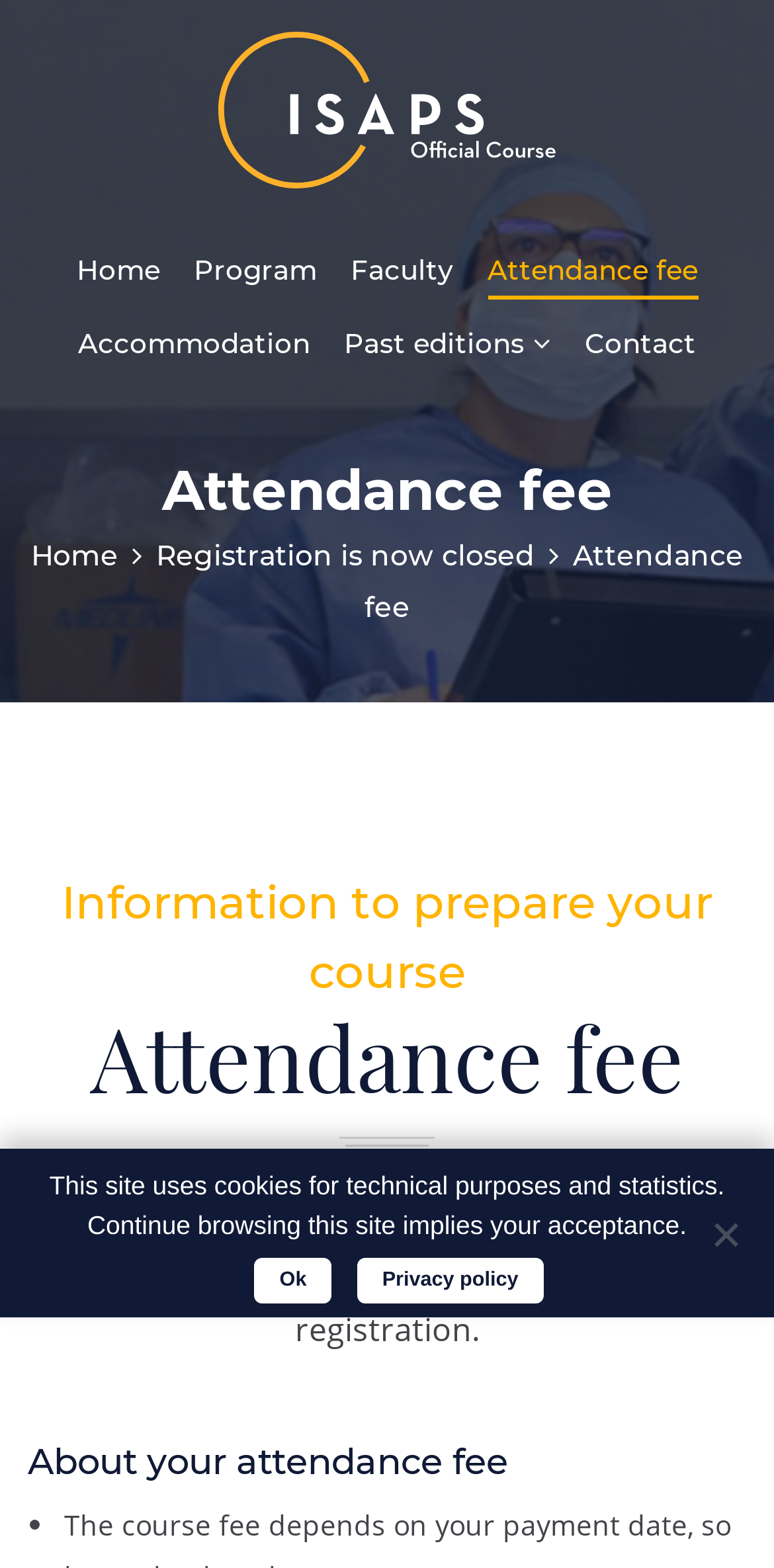Give an in-depth explanation of the webpage layout and content.

The webpage is about the ISAPS Course Belgium, with a prominent heading at the top center of the page. Below the heading, there is a horizontal navigation menu with links to "Home", "Program", "Faculty", "Attendance fee", "Accommodation", "Past editions", and "Contact". 

On the left side of the page, there is a secondary navigation menu with links to "Home", "Registration is now closed", and "Attendance fee". 

The main content of the page is divided into sections. The first section is titled "Information to prepare your course" and provides a brief instruction to read the information below to prepare for course registration. 

The next section is titled "Attendance fee" and contains a list with a single item, marked with a bullet point, but the content of the list item is not specified. 

Above the main content, there is a horizontal line of links to different parts of the website. At the bottom of the page, there is a cookie notice dialog with a message about the site using cookies and a link to the privacy policy. The dialog also has an "Ok" button to acknowledge the notice.